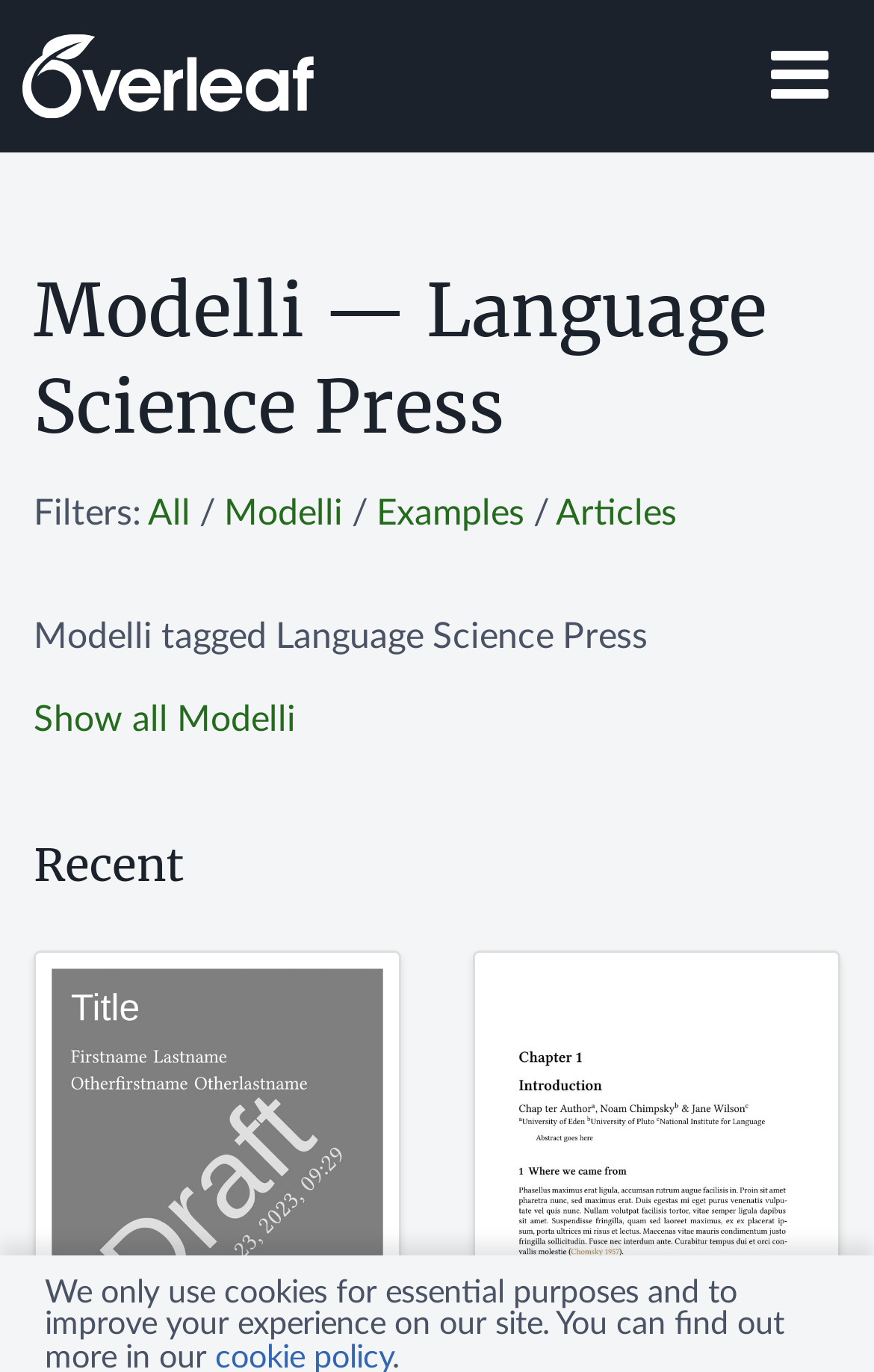Extract the primary headline from the webpage and present its text.

Modelli — Language Science Press